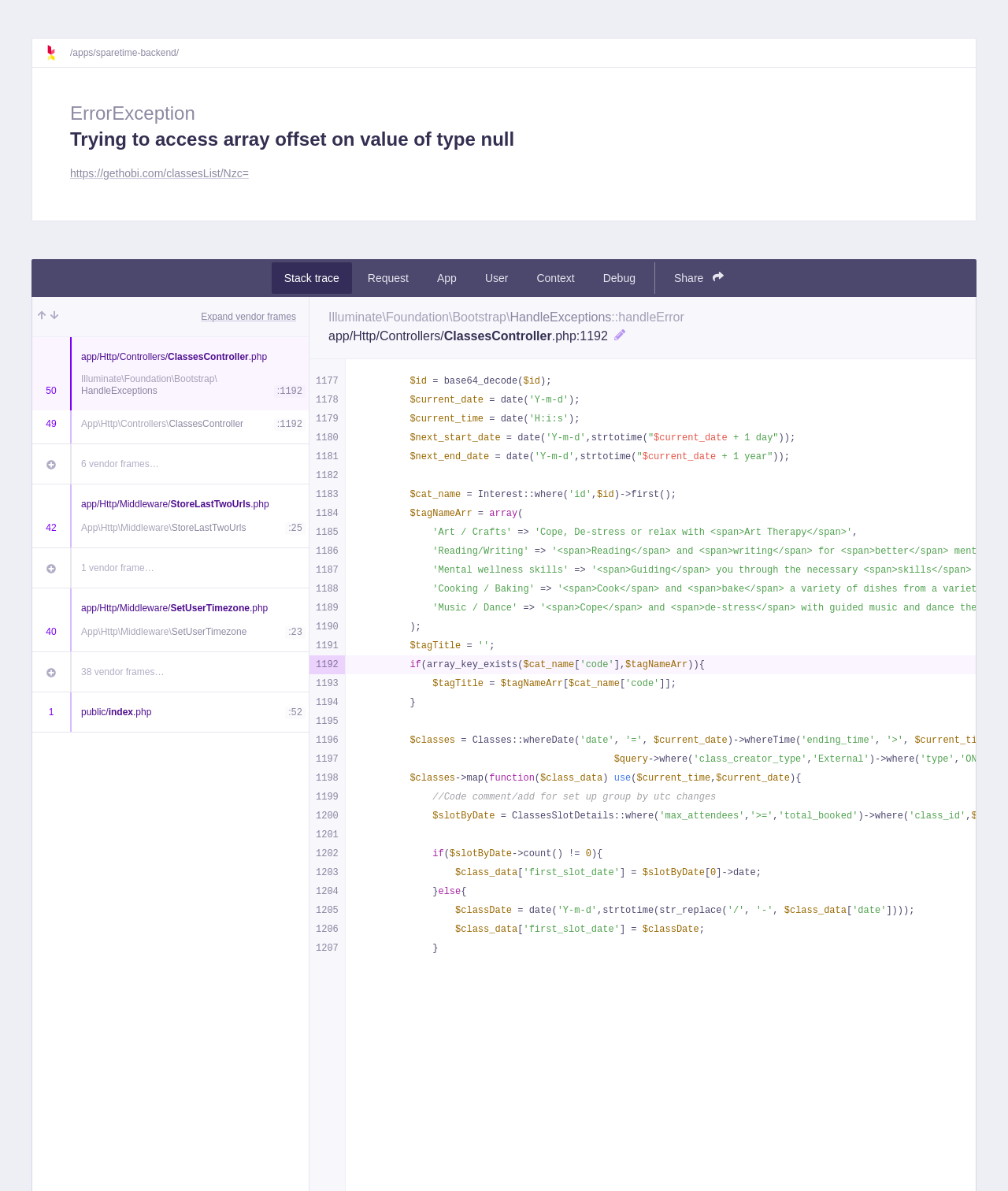Deliver a detailed narrative of the webpage's visual and textual elements.

The webpage appears to be an error page, specifically an "ErrorException" page, with the title "Trying to access array offset on value of type null". 

At the top of the page, there is a link to "Ignition docs" accompanied by an image. Below this, there is a breadcrumb trail showing the path "apps/sparetime-backend/". 

The main error message "Trying to access array offset on value of type null" is displayed prominently on the page. Below this, there is a link to "https://gethobi.com/classesList/Nzc=".

The page has a series of buttons, including "Stack trace", "Request", "App", "User", "Context", "Debug", and "Share", which are aligned horizontally. Each button has a distinct position on the page.

There are several sections on the page that display code-related information, including file paths, class names, and line numbers. These sections are organized in a hierarchical structure, with indentation used to indicate the relationships between the elements.

Throughout the page, there are numerous static text elements that display various pieces of information, such as file names, class names, and line numbers. These elements are positioned at specific locations on the page, with some of them aligned horizontally or vertically.

There are also several image elements on the page, although they do not appear to be displaying any specific images. These images are often associated with buttons or other interactive elements.

Overall, the page appears to be a technical error page, providing detailed information about an error that has occurred in a web application.